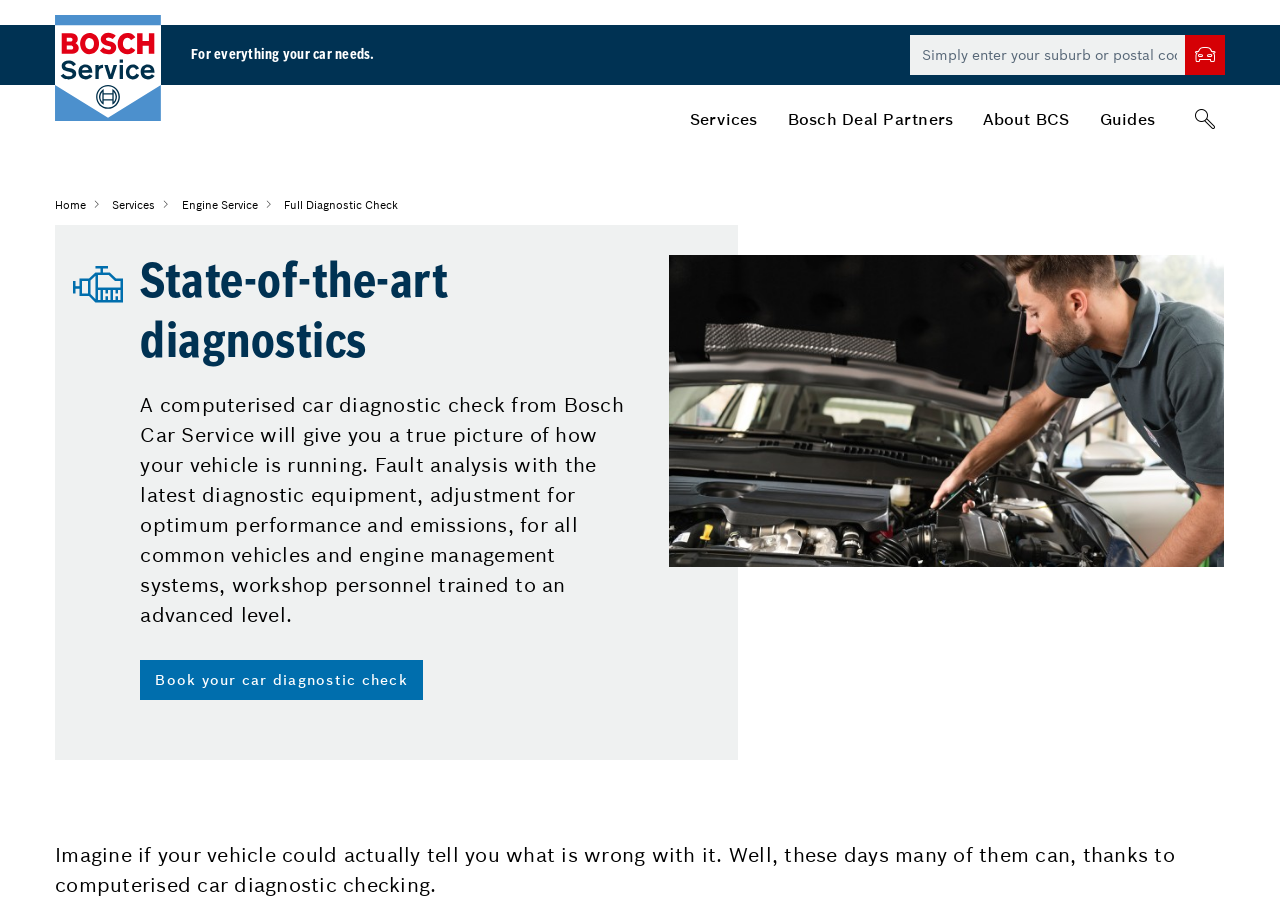Offer a meticulous description of the webpage's structure and content.

This webpage is about Bosch Car Service, a platform that helps users diagnose and fix car problems. At the top left, there is a logo of Bosch Car Service, accompanied by a link to the homepage. Next to the logo, there is a tagline "For everything your car needs." 

Below the logo, there is a search bar where users can enter their suburb or postal code to find a workshop. A "Workshop search submit" button is located to the right of the search bar. 

On the top right, there is a vertical menu with four items: "Services", "Bosch Deal Partners", "About BCS", and "Guides". Each item is a link that leads to a specific page. 

Below the menu, there is a search box with an "Open search" button. 

The main content of the page is divided into two sections. On the left, there are links to different services, including "Home", "Services", "Engine Service", and "Full Diagnostic Check". The "Full Diagnostic Check" link is accompanied by an image of an engine check and a heading "State-of-the-art diagnostics". 

On the right, there is a detailed description of the full diagnostic check service, including its benefits and features. The description is followed by a call-to-action link "Book your car diagnostic check". 

At the bottom of the page, there is a paragraph of text that explains the concept of computerised car diagnostic checking and its benefits.